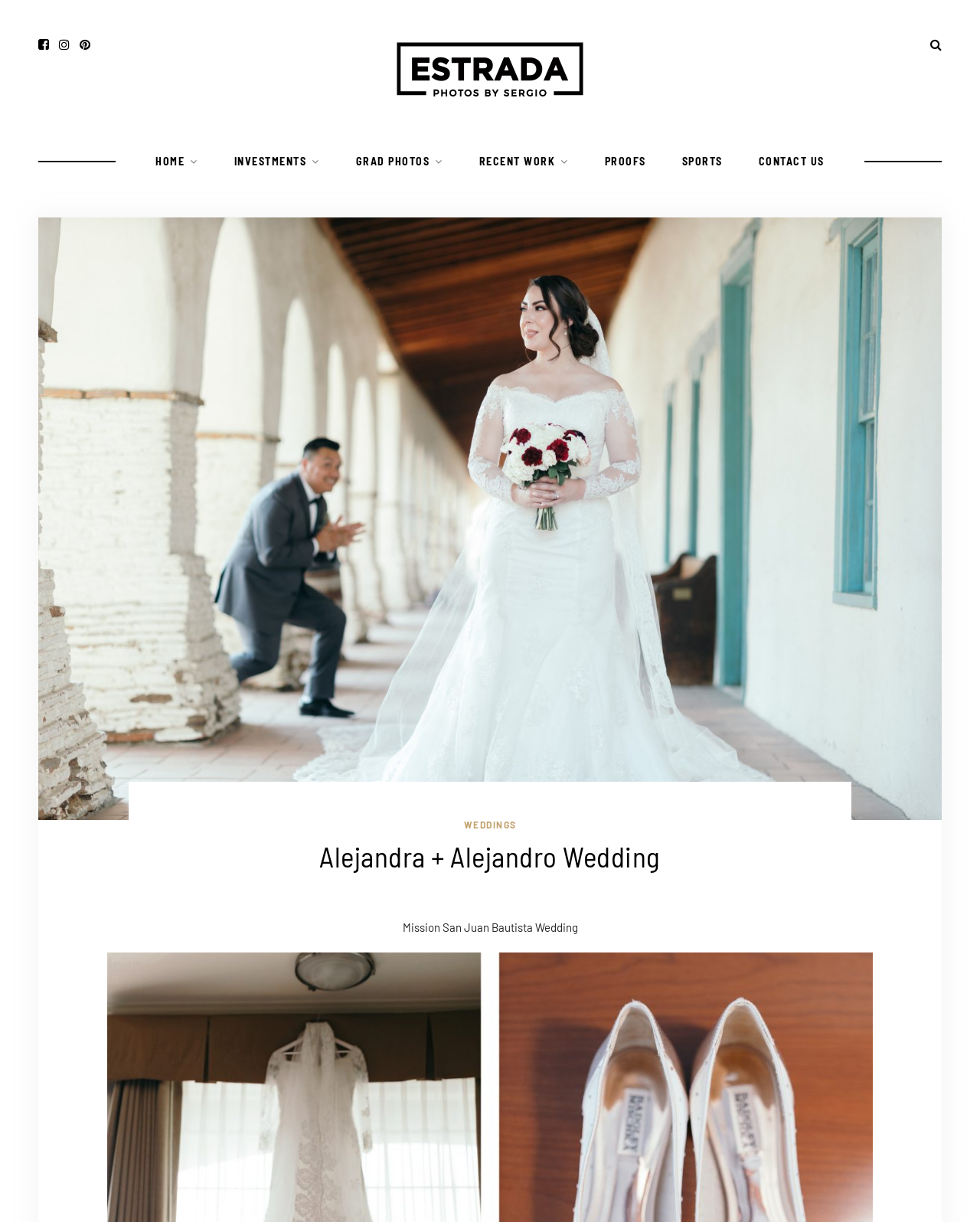Could you provide the bounding box coordinates for the portion of the screen to click to complete this instruction: "Click on the 'HEALTH CARE' link"?

None